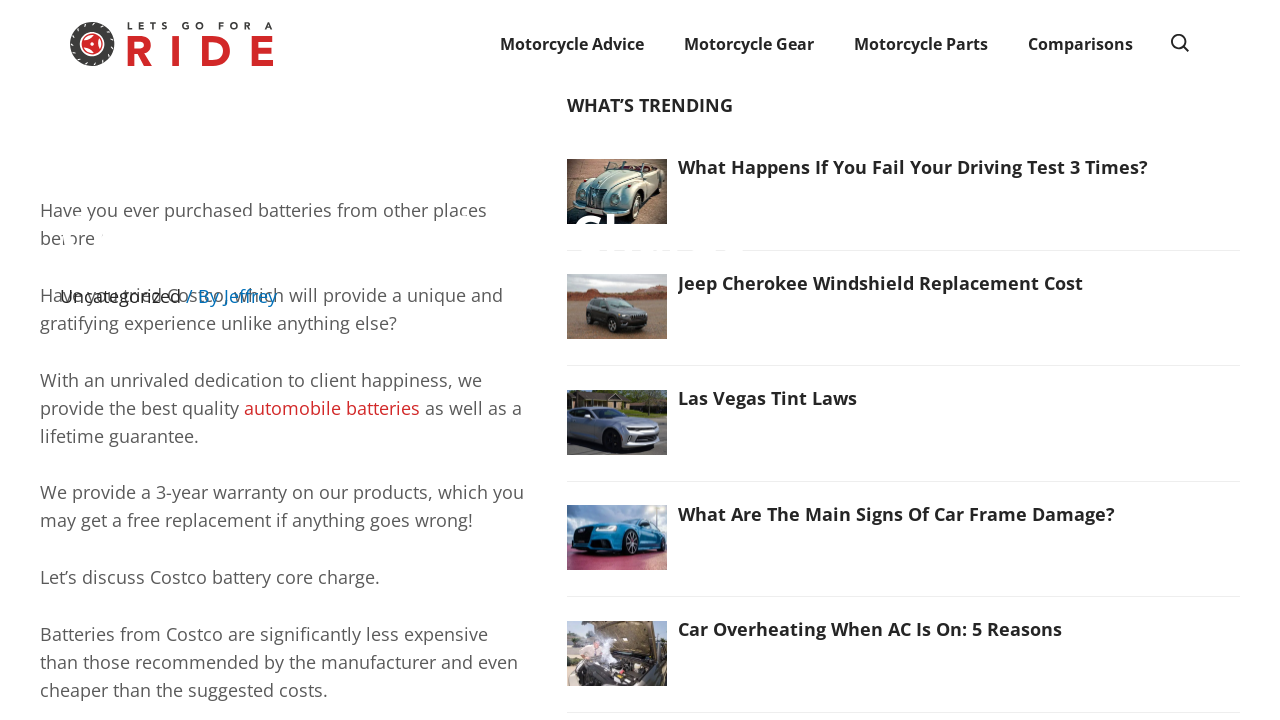What is the guarantee period mentioned on the webpage?
Please give a detailed and thorough answer to the question, covering all relevant points.

The webpage mentions a 3-year warranty on the products, which means that if anything goes wrong with the batteries purchased from Costco, the customer can get a free replacement within three years of purchase.